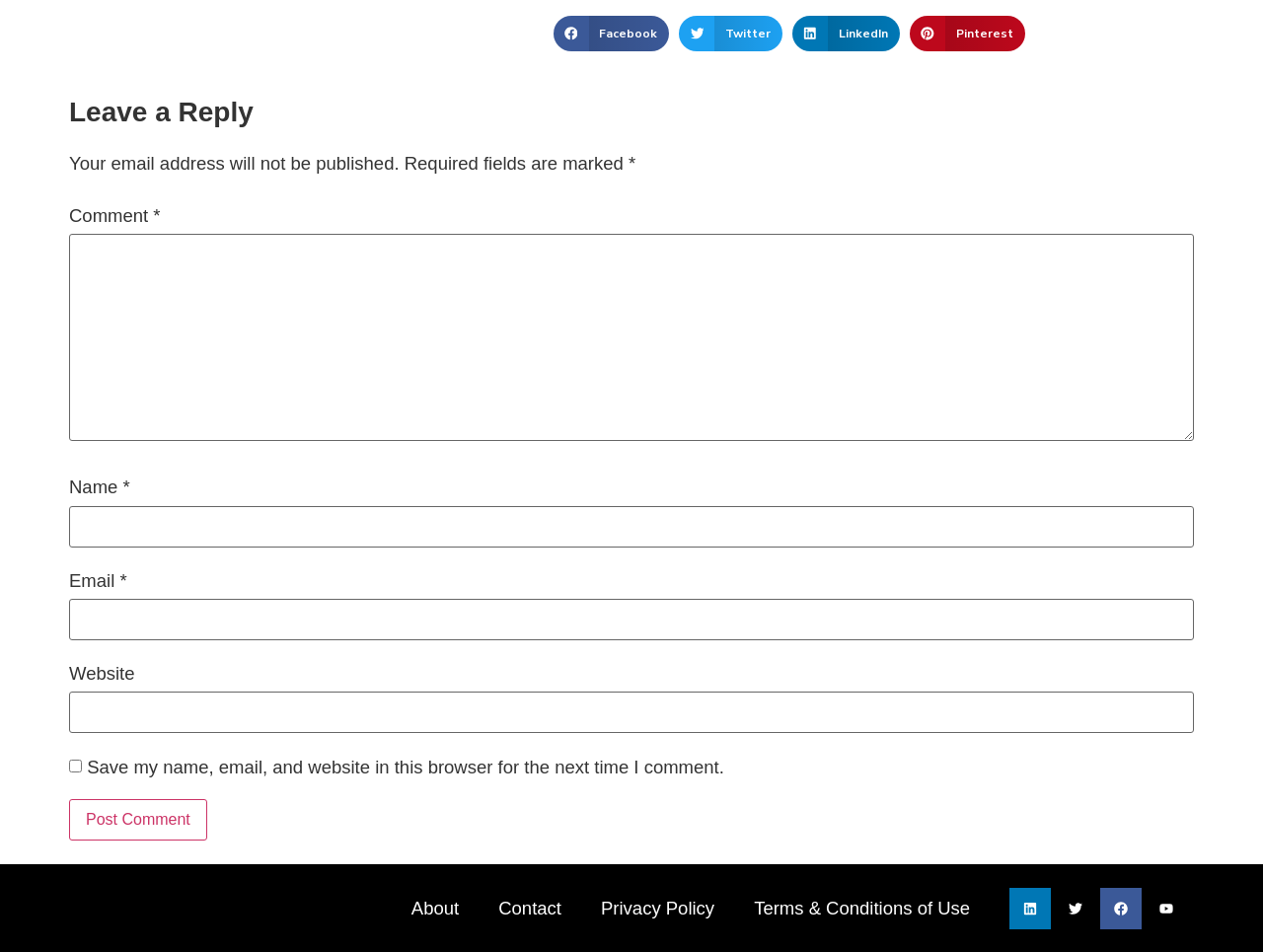Please provide a comprehensive response to the question below by analyzing the image: 
What is the purpose of the checkbox?

This answer can be inferred by looking at the text next to the checkbox which says 'Save my name, email, and website in this browser for the next time I comment.' This suggests that the checkbox is used to save user data for future comments.